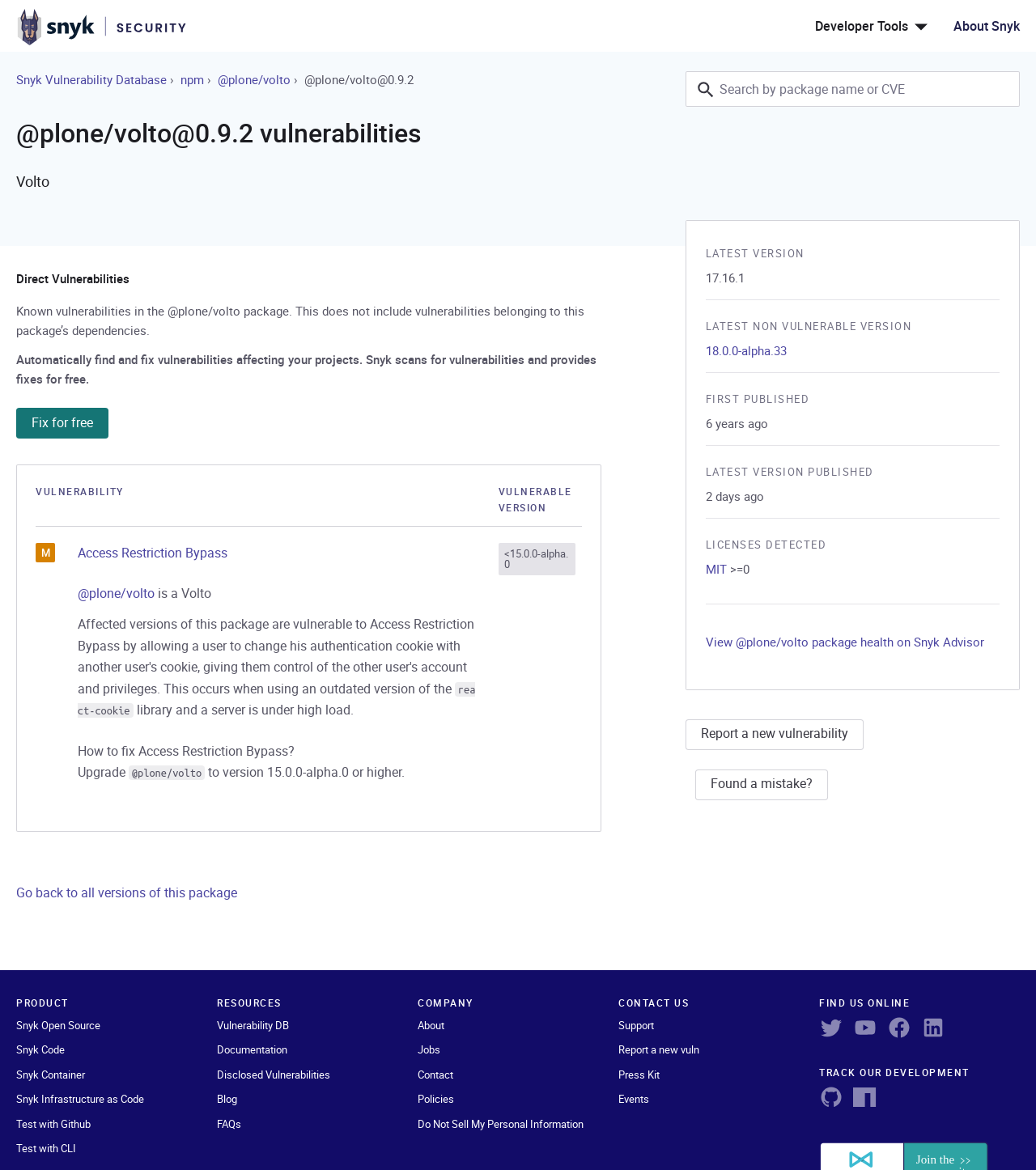Show the bounding box coordinates of the region that should be clicked to follow the instruction: "View @plone/volto package health on Snyk Advisor."

[0.681, 0.541, 0.95, 0.555]